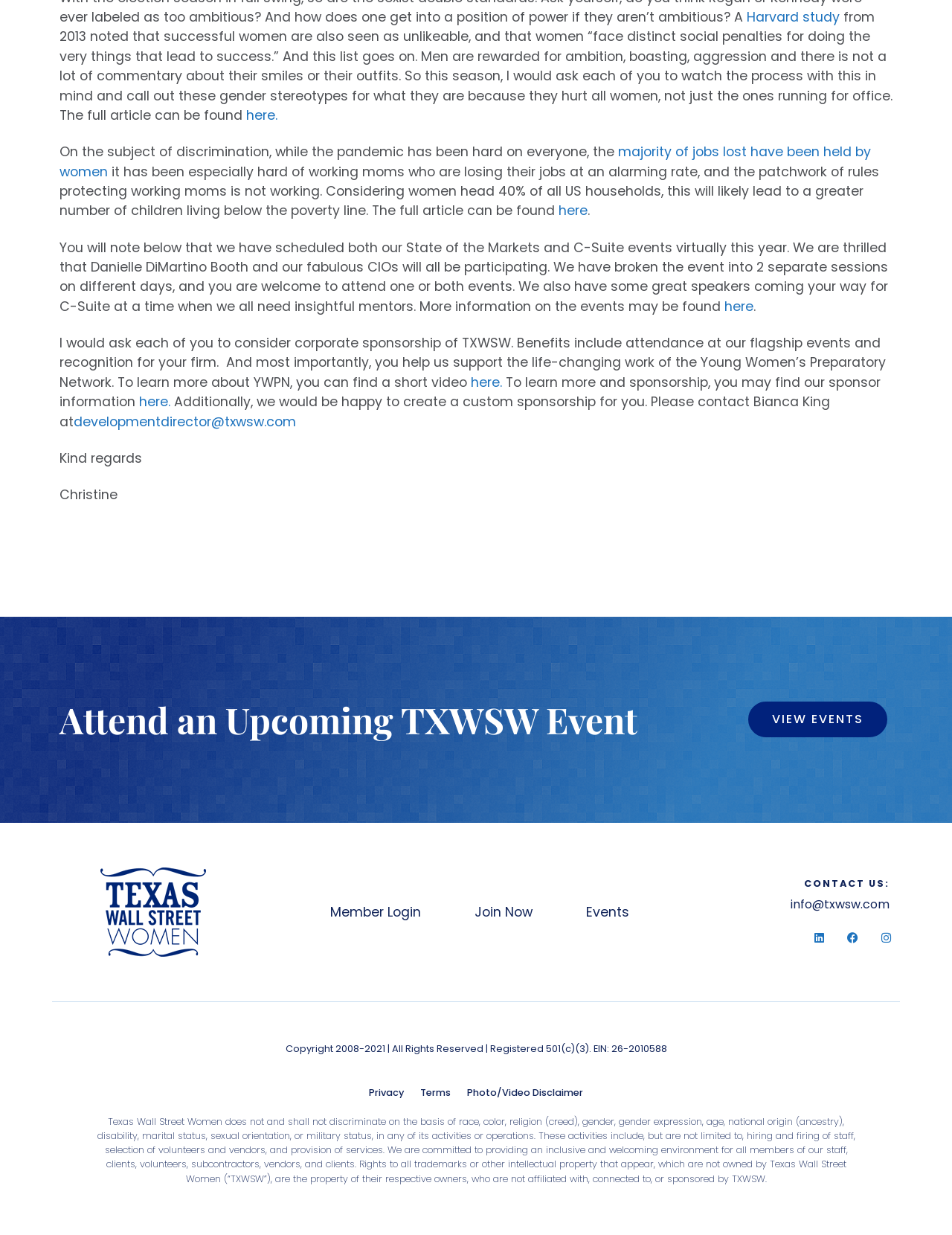Can you identify the bounding box coordinates of the clickable region needed to carry out this instruction: 'Contact TXWSW via email'? The coordinates should be four float numbers within the range of 0 to 1, stated as [left, top, right, bottom].

[0.831, 0.726, 0.934, 0.739]